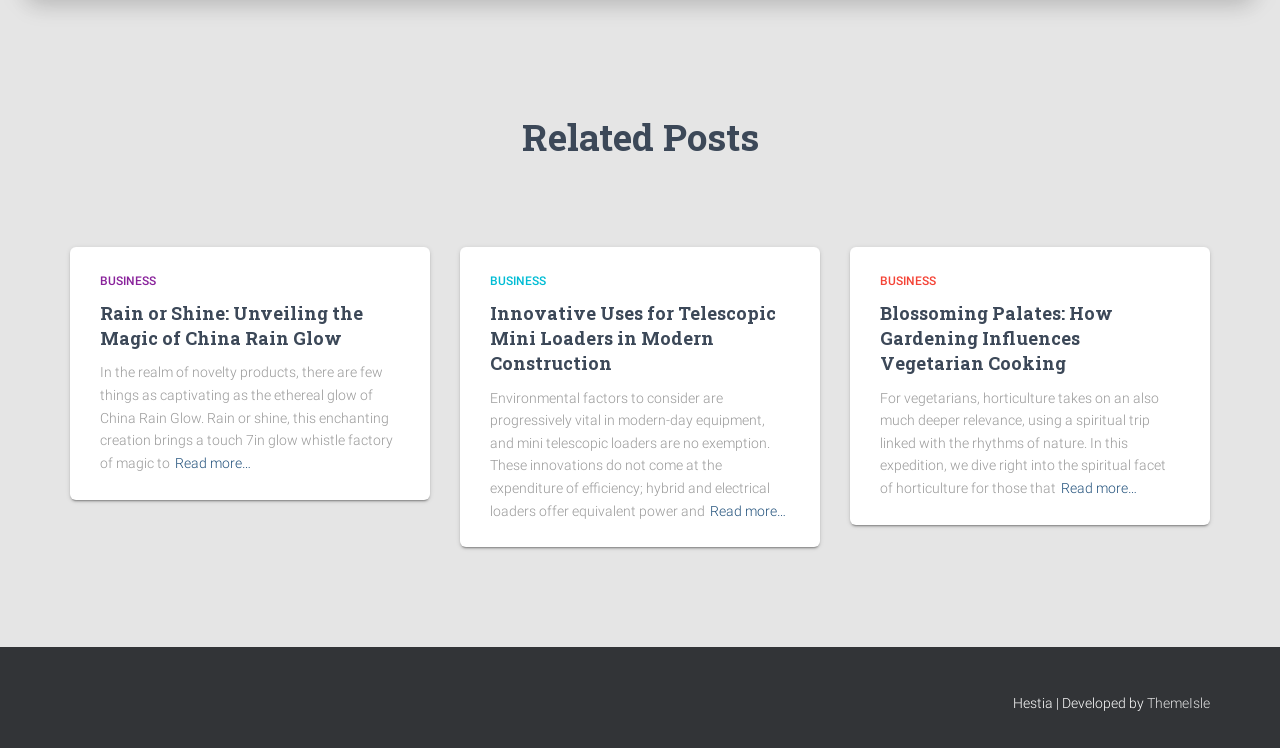Please find the bounding box coordinates of the element that you should click to achieve the following instruction: "Read more about 'Blossoming Palates: How Gardening Influences Vegetarian Cooking'". The coordinates should be presented as four float numbers between 0 and 1: [left, top, right, bottom].

[0.829, 0.638, 0.888, 0.668]